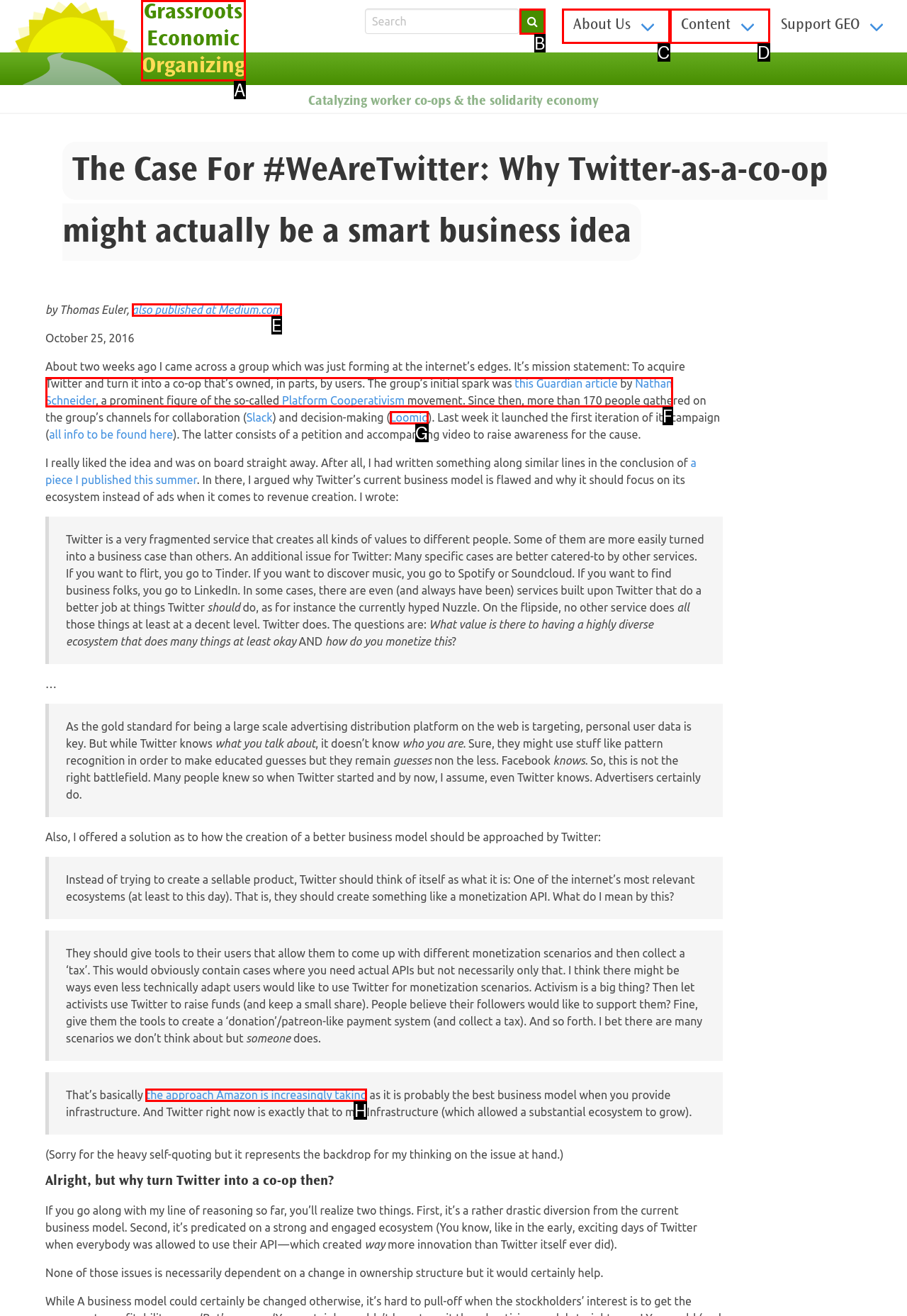What letter corresponds to the UI element described here: About Us
Reply with the letter from the options provided.

C